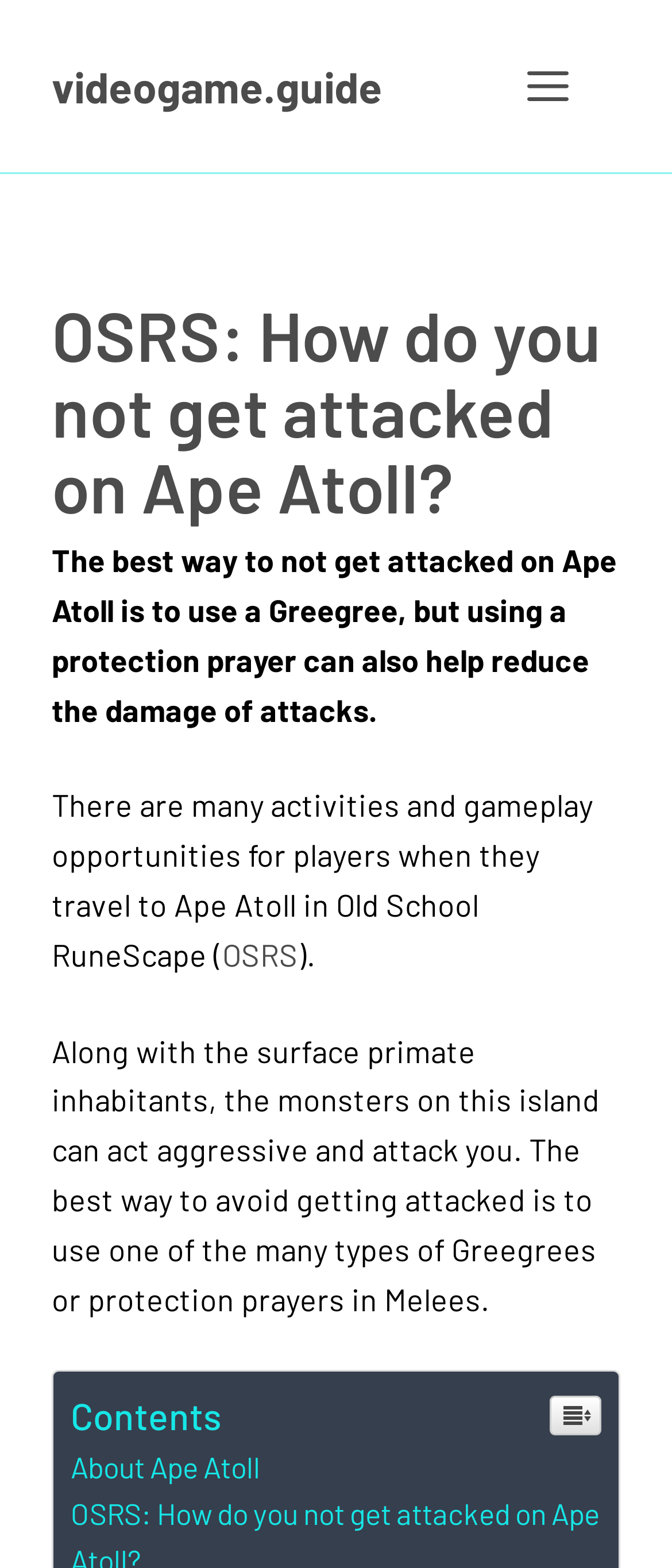What type of game is Old School RuneScape?
Based on the image, respond with a single word or phrase.

MMORPG